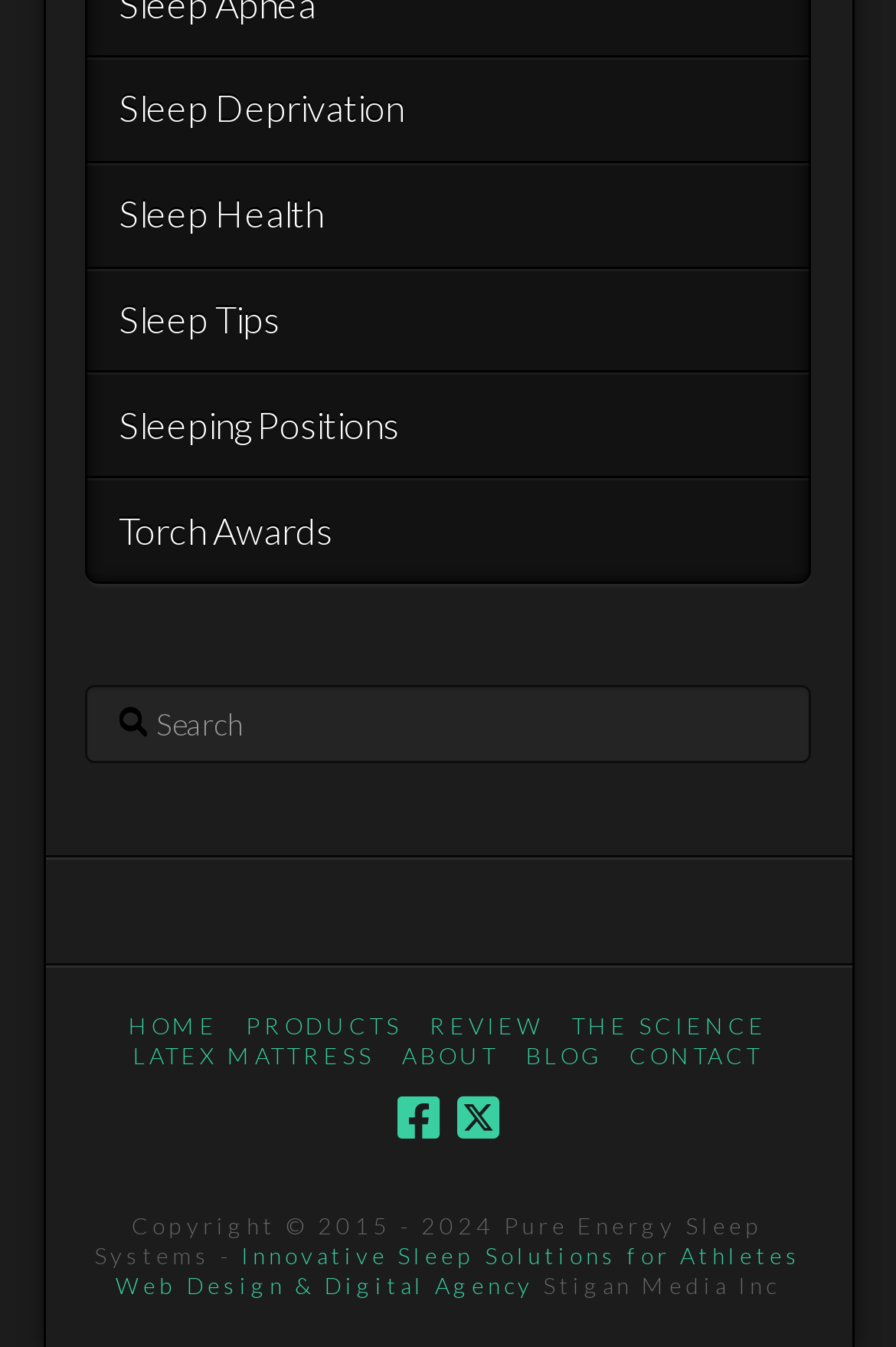Determine the bounding box coordinates for the clickable element to execute this instruction: "contact the website". Provide the coordinates as four float numbers between 0 and 1, i.e., [left, top, right, bottom].

None